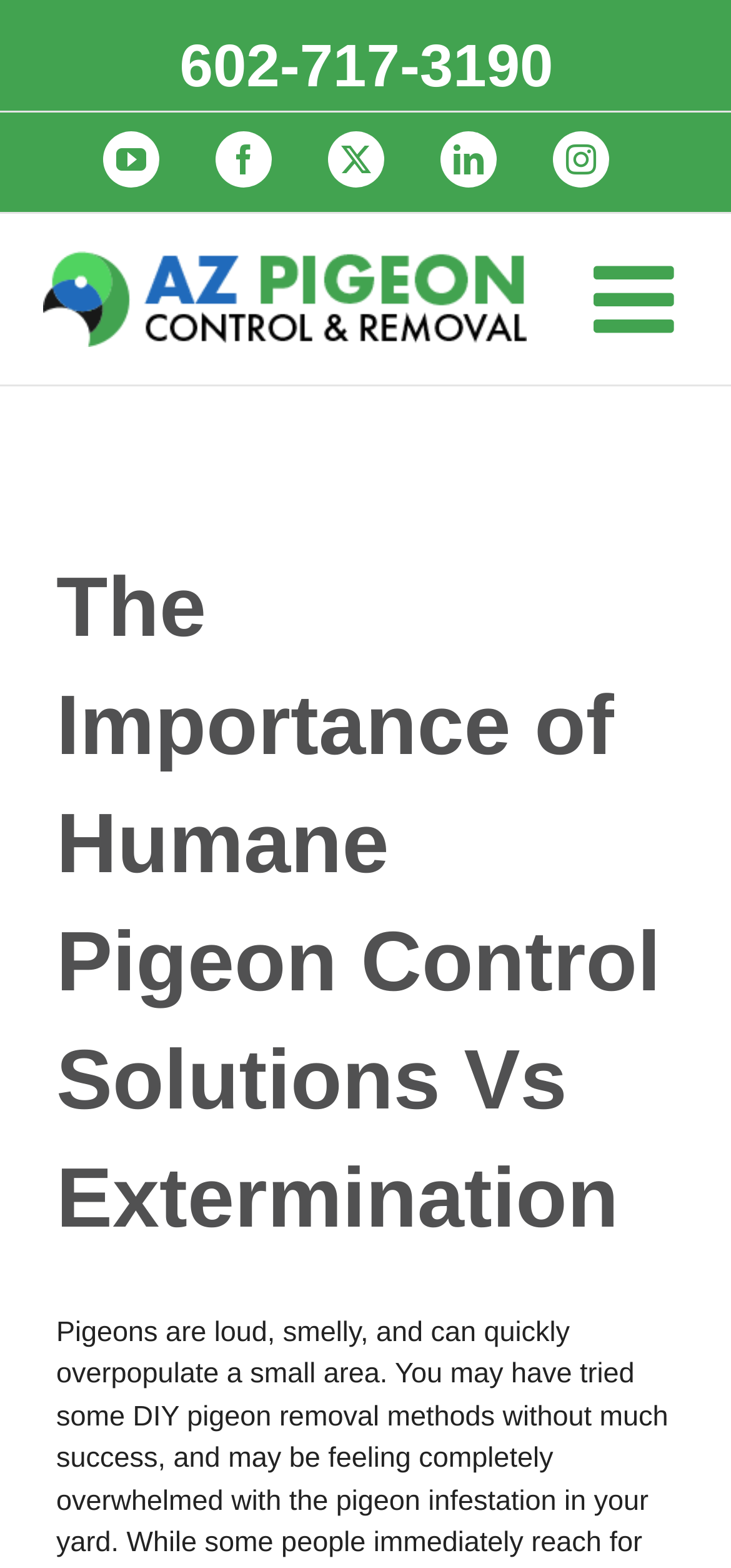Using the element description: "602-717-3190", determine the bounding box coordinates. The coordinates should be in the format [left, top, right, bottom], with values between 0 and 1.

[0.003, 0.012, 1.0, 0.065]